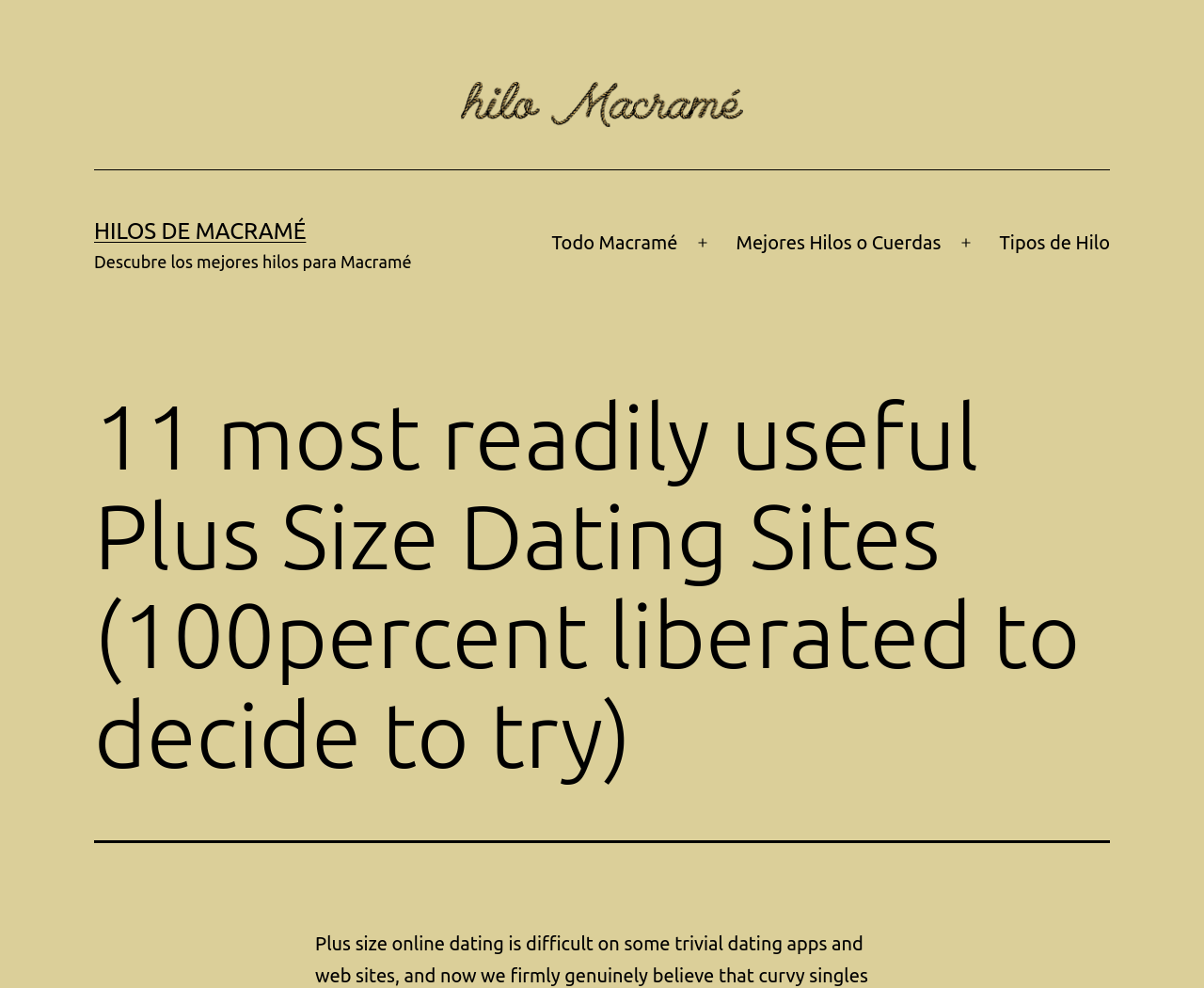Mark the bounding box of the element that matches the following description: "May 2023".

None